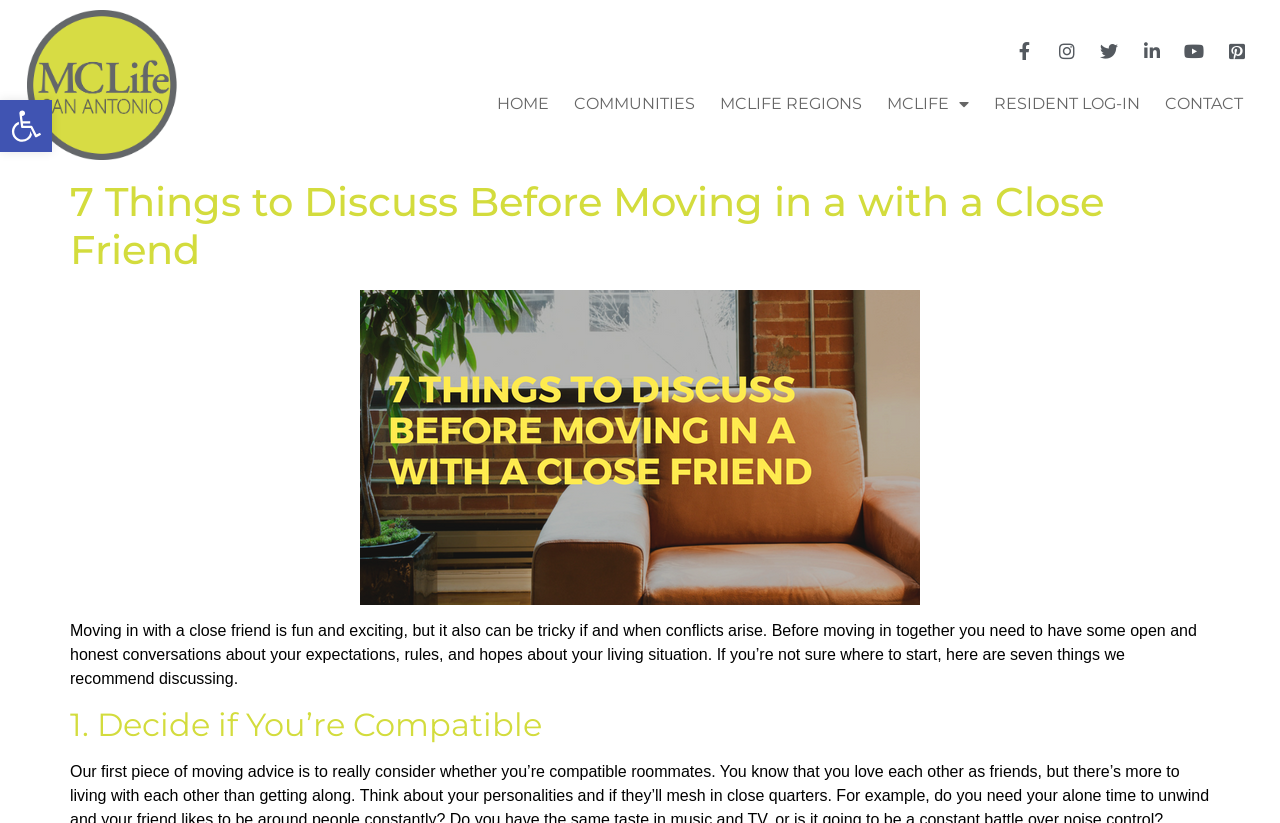Determine the bounding box for the described UI element: "MCLife Regions".

[0.555, 0.097, 0.681, 0.155]